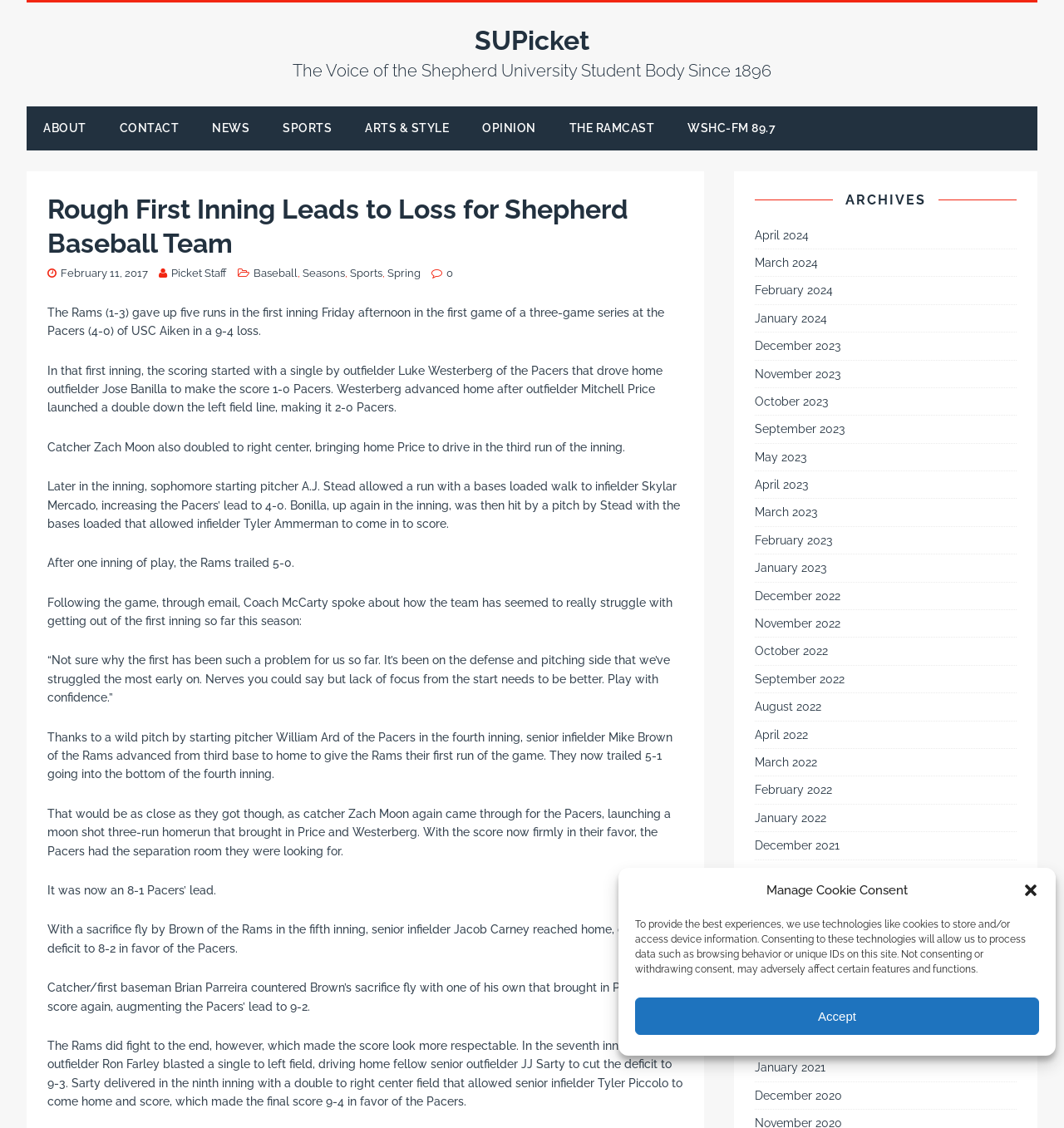Please predict the bounding box coordinates of the element's region where a click is necessary to complete the following instruction: "Go to the ABOUT page". The coordinates should be represented by four float numbers between 0 and 1, i.e., [left, top, right, bottom].

[0.025, 0.095, 0.096, 0.133]